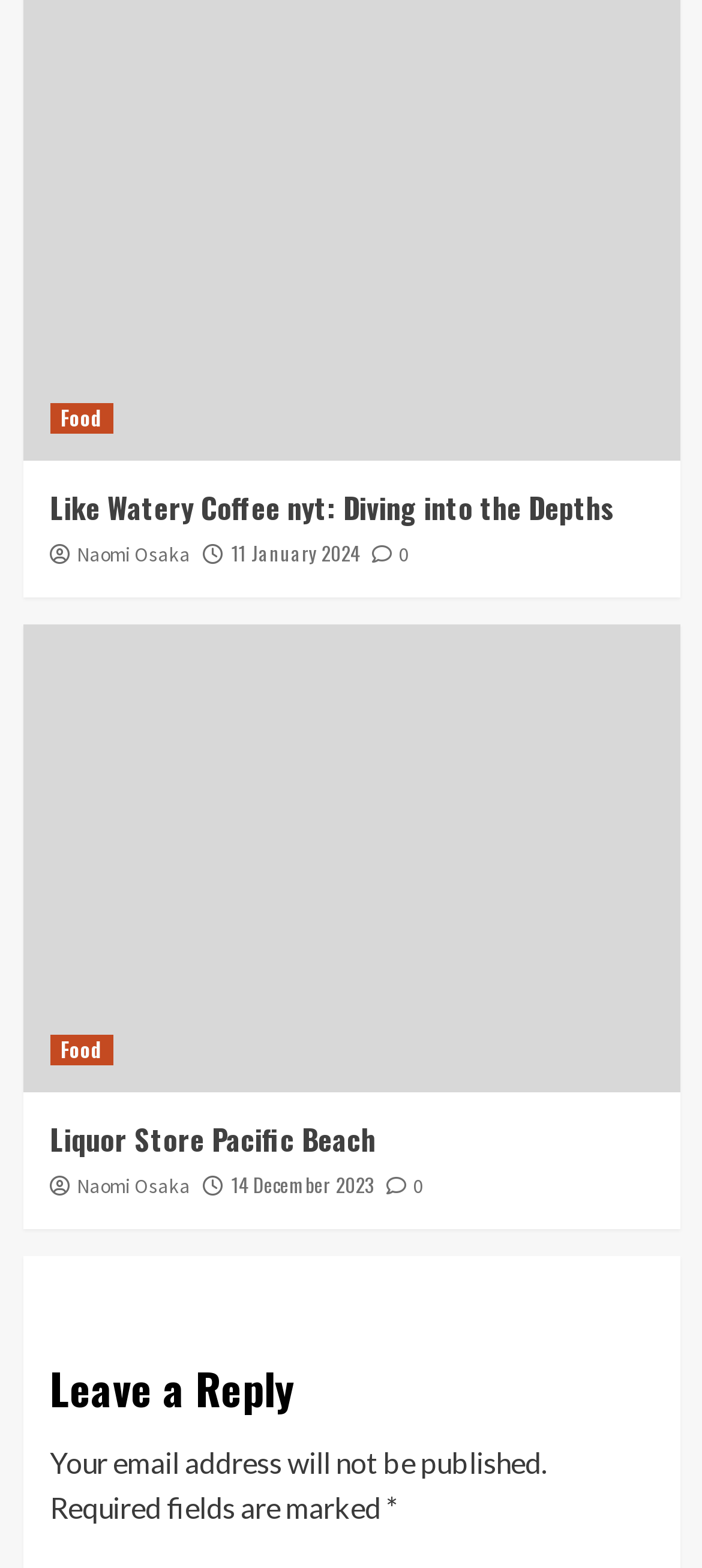Provide the bounding box coordinates of the HTML element described by the text: "Liquor Store Pacific Beach".

[0.071, 0.713, 0.535, 0.74]